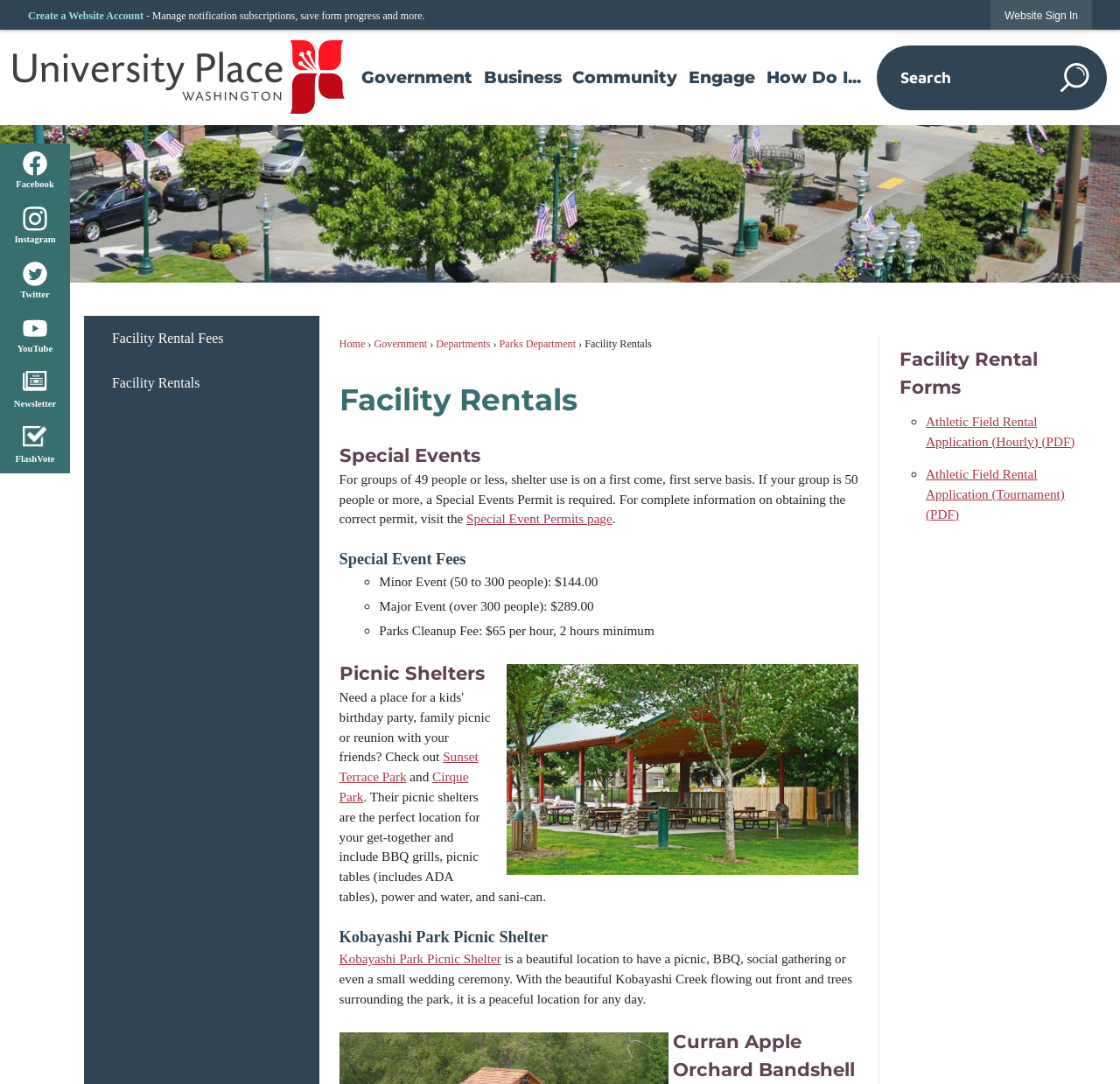How many types of events require a Special Events Permit?
Kindly give a detailed and elaborate answer to the question.

According to the webpage, a Special Events Permit is required for groups of 50 people or more, which implies that there is only one type of event that requires this permit, namely events with 50 or more attendees.